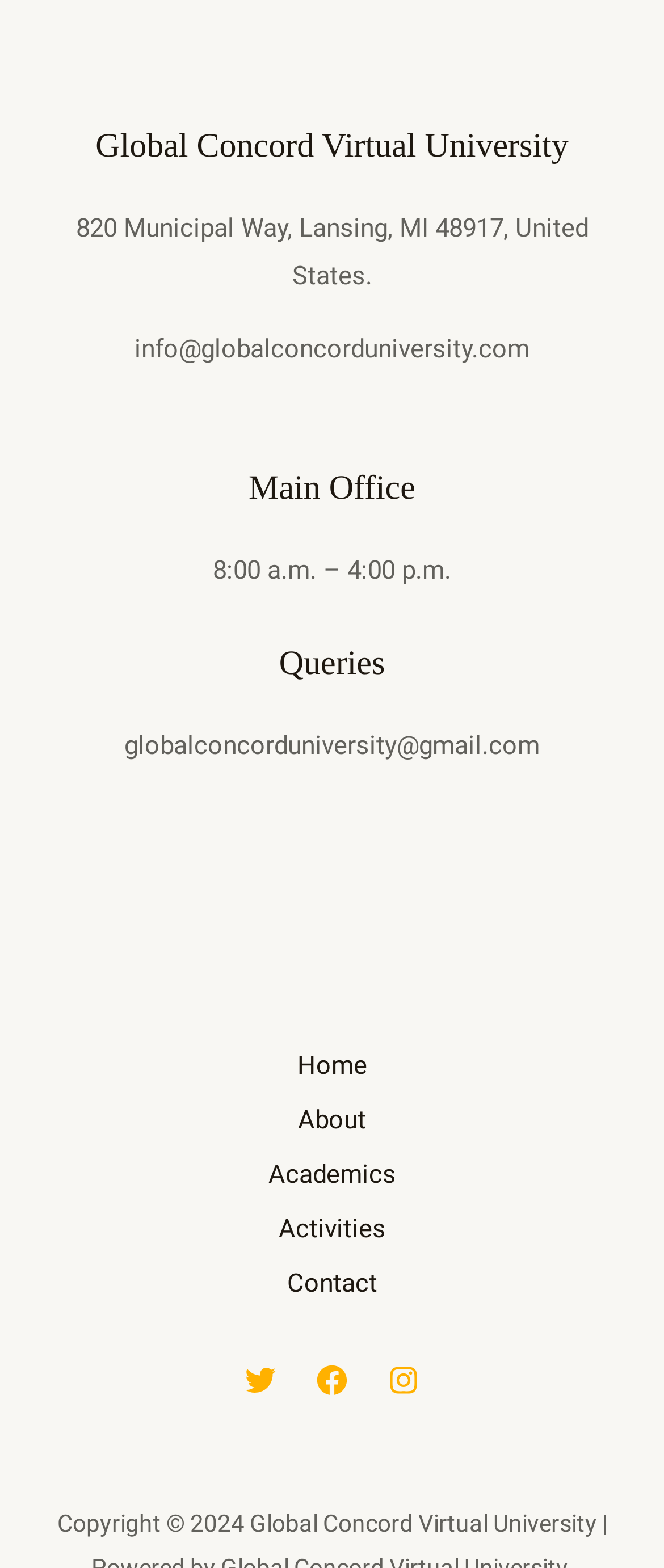Locate the coordinates of the bounding box for the clickable region that fulfills this instruction: "Toggle Menu".

None